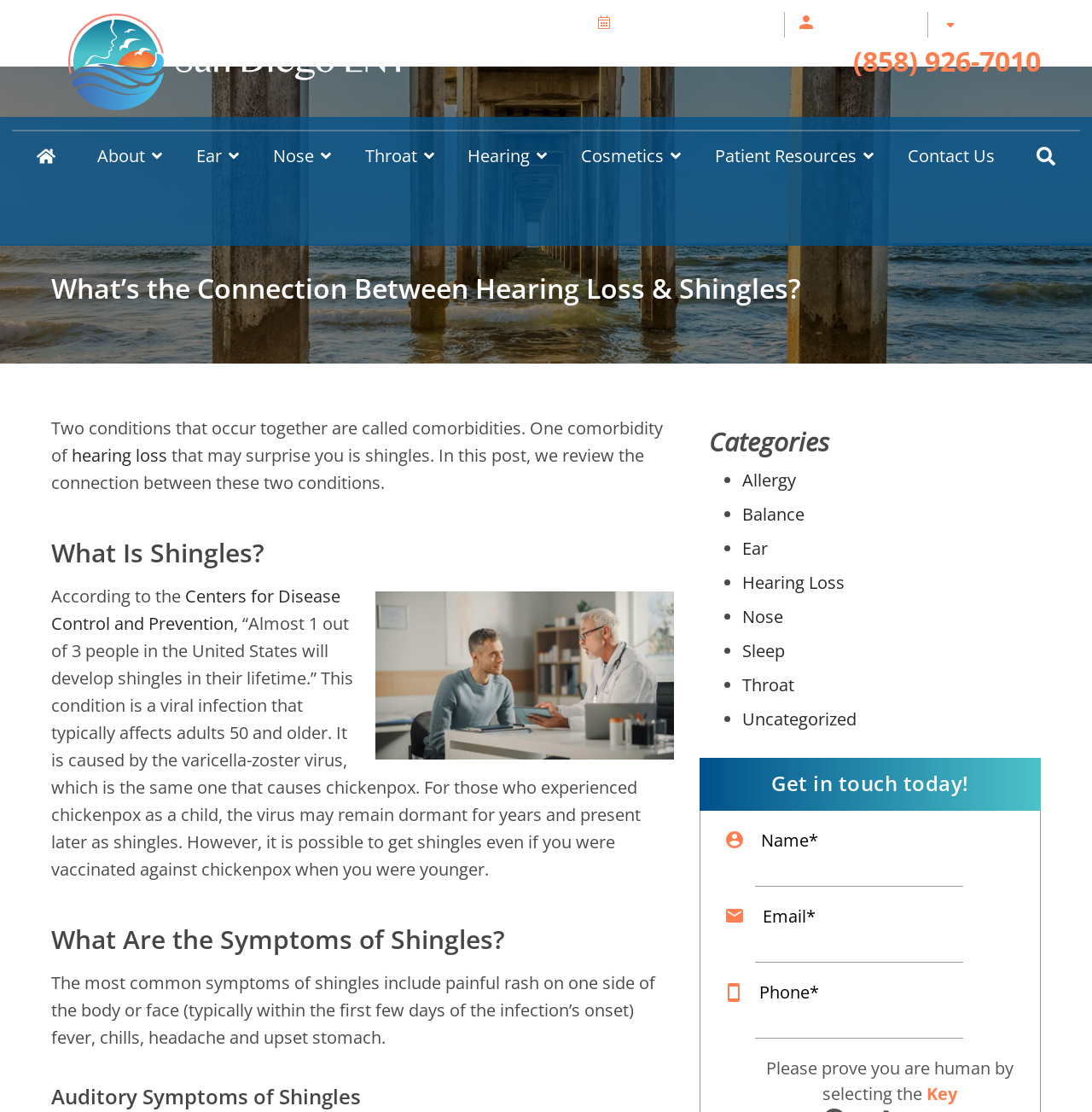How many categories are listed at the bottom of the webpage?
Please provide a detailed and thorough answer to the question.

At the bottom of the webpage, there are 9 categories listed, which are Allergy, Balance, Ear, Hearing Loss, Nose, Sleep, Throat, and Uncategorized.